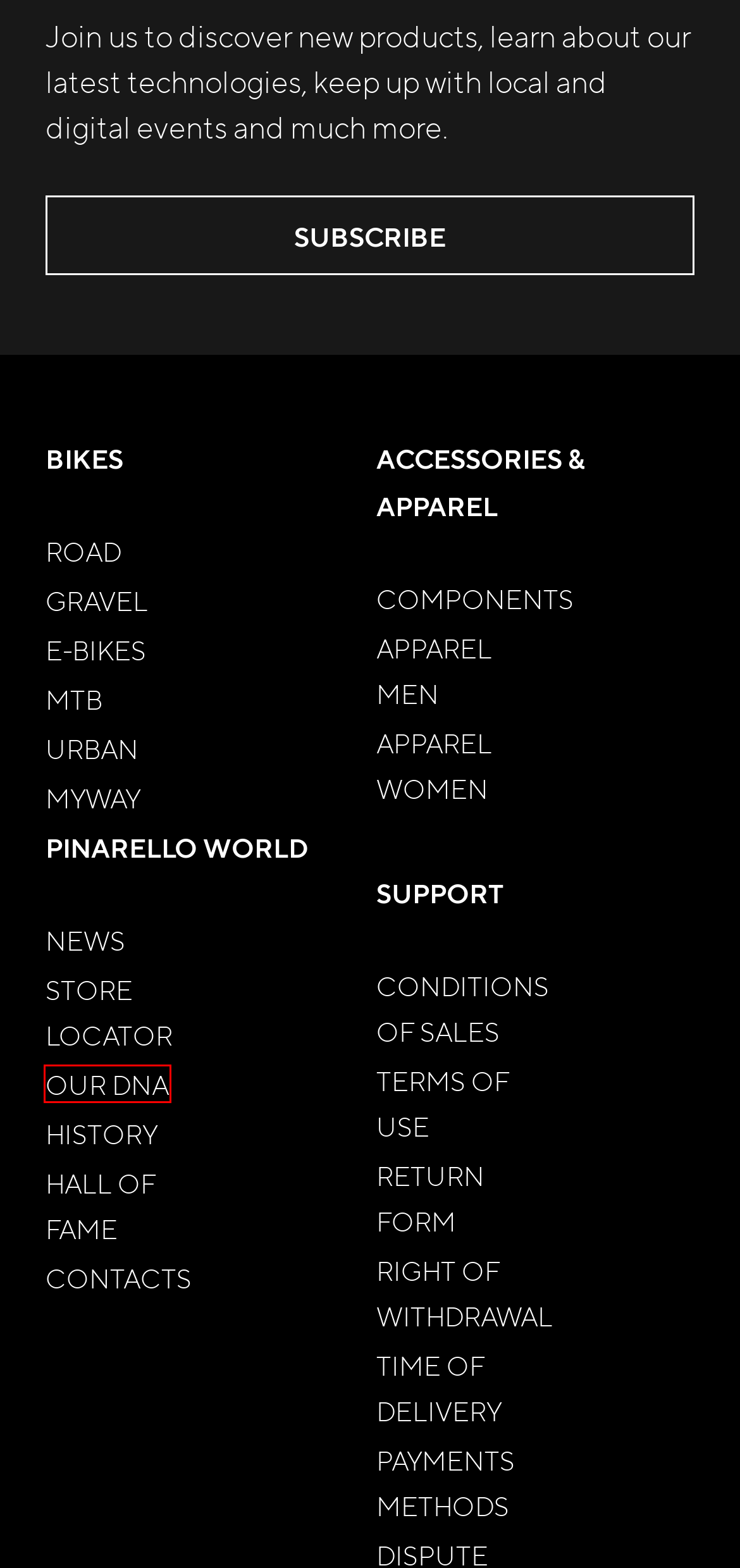You have been given a screenshot of a webpage with a red bounding box around a UI element. Select the most appropriate webpage description for the new webpage that appears after clicking the element within the red bounding box. The choices are:
A. Components | en | Pinarello Global
B. MTB | en | Pinarello Global
C. Pinarello History | en | Pinarello Global
D. Our Dna | en | Pinarello Global
E. Bikes | en | Pinarello Global
F. MyWay | en | Pinarello Global
G. Pinarello
H. Road | en | Pinarello Global

D